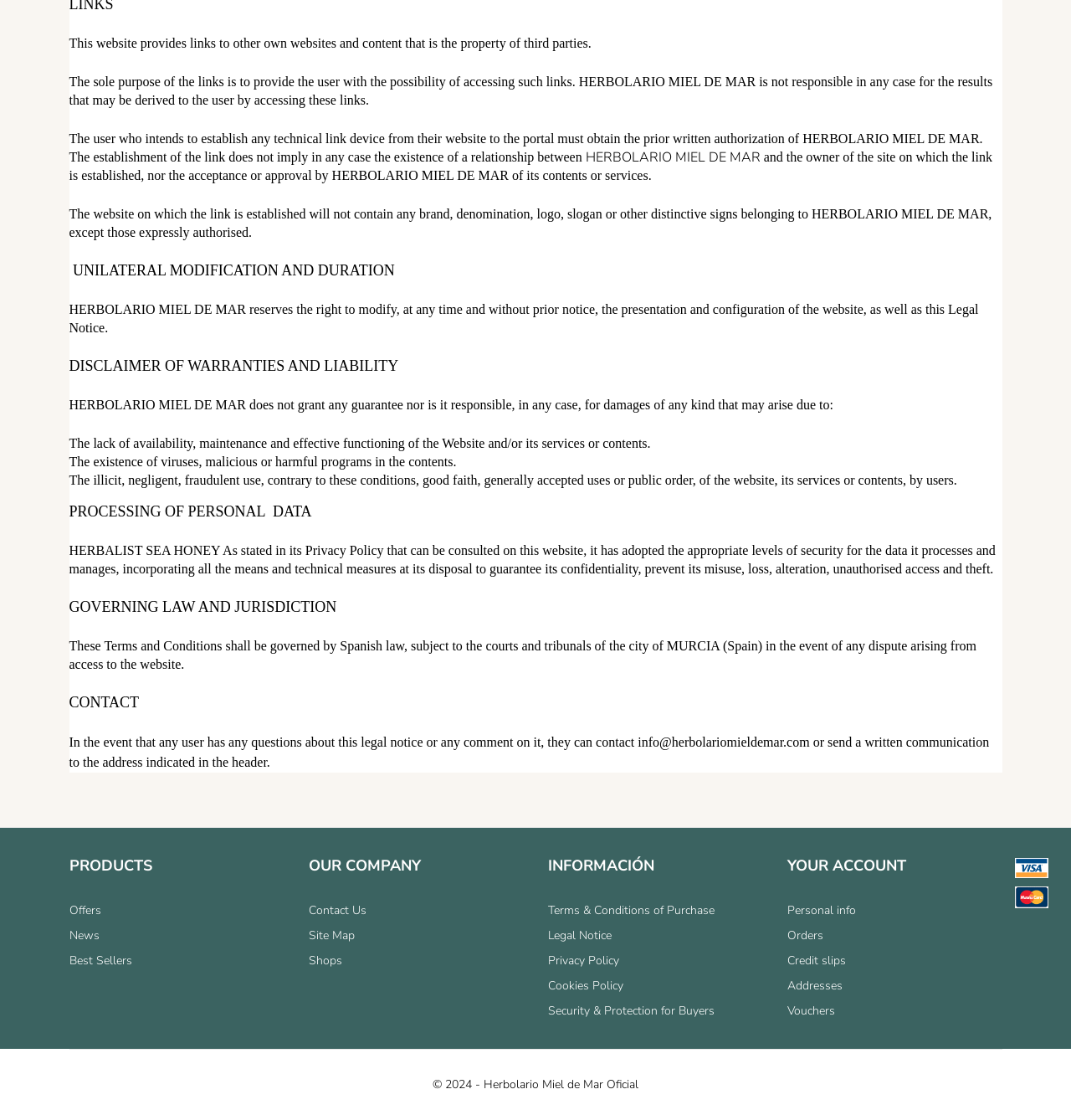Answer the question below using just one word or a short phrase: 
What types of information are available in the 'YOUR ACCOUNT' section?

Personal info, orders, credit slips, addresses, and vouchers